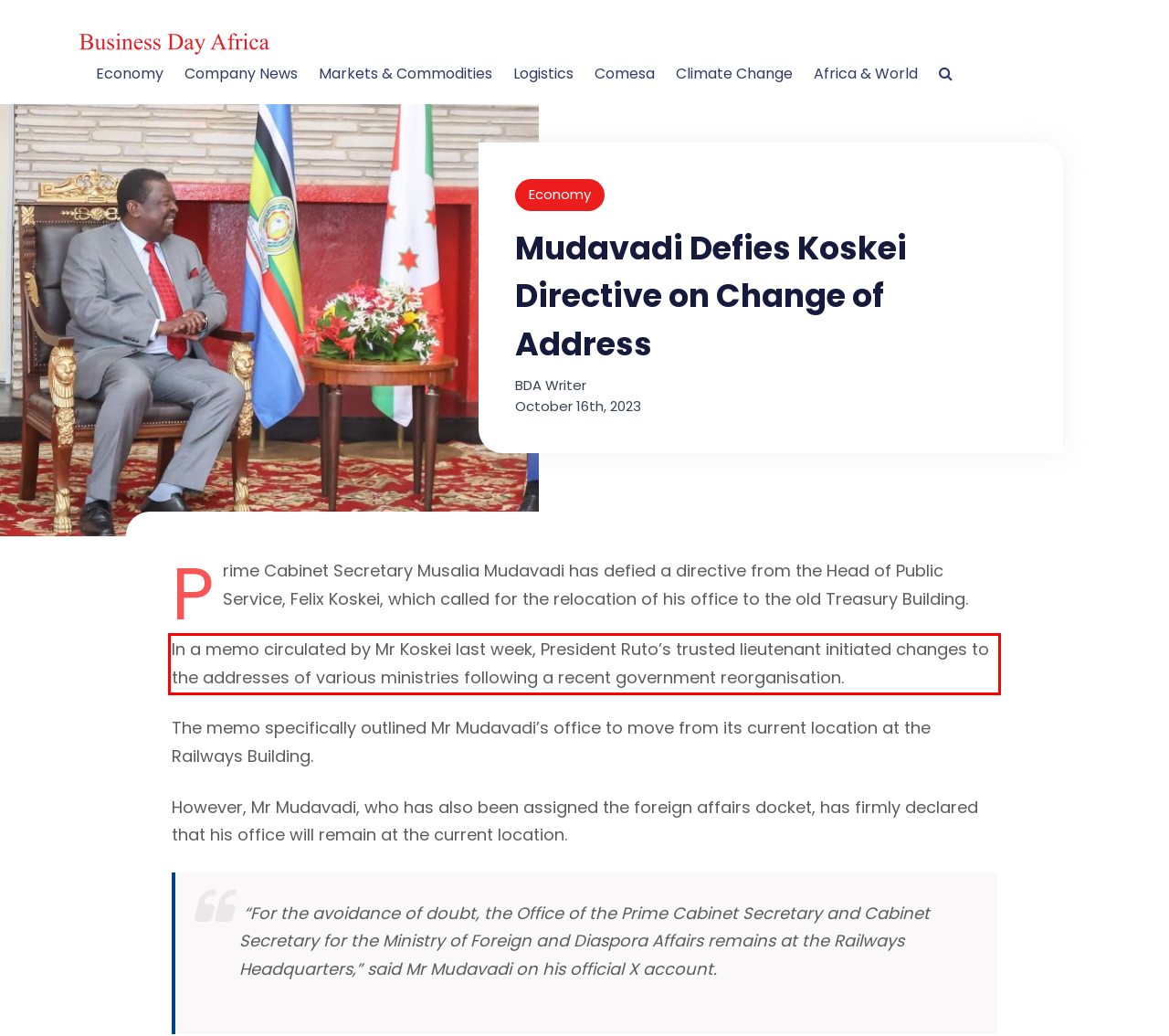There is a screenshot of a webpage with a red bounding box around a UI element. Please use OCR to extract the text within the red bounding box.

In a memo circulated by Mr Koskei last week, President Ruto’s trusted lieutenant initiated changes to the addresses of various ministries following a recent government reorganisation.